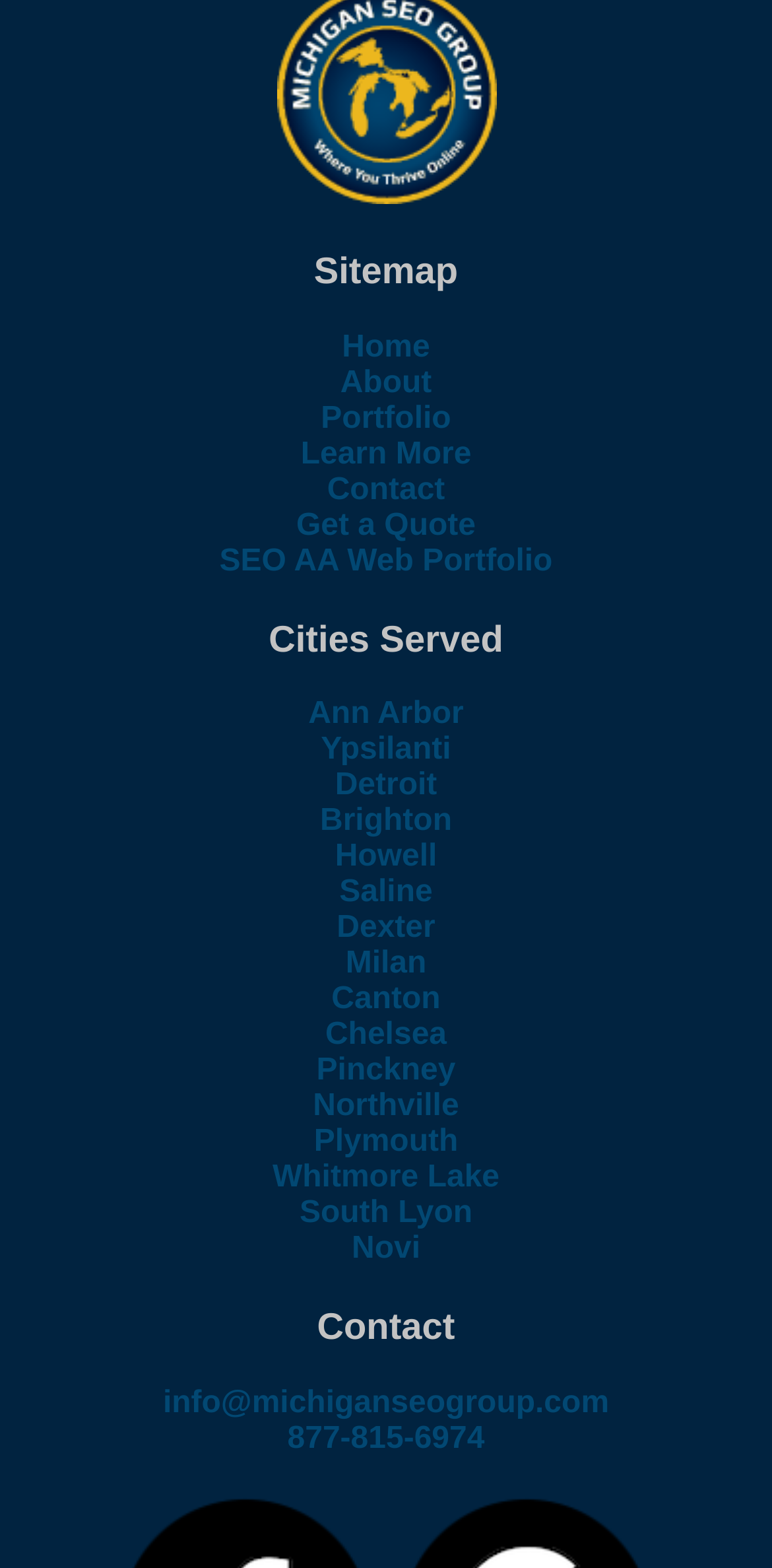What is the phone number of the company?
Using the image as a reference, give an elaborate response to the question.

The phone number of the company can be found in the 'Contact' section, where it says '877-815-6974'.